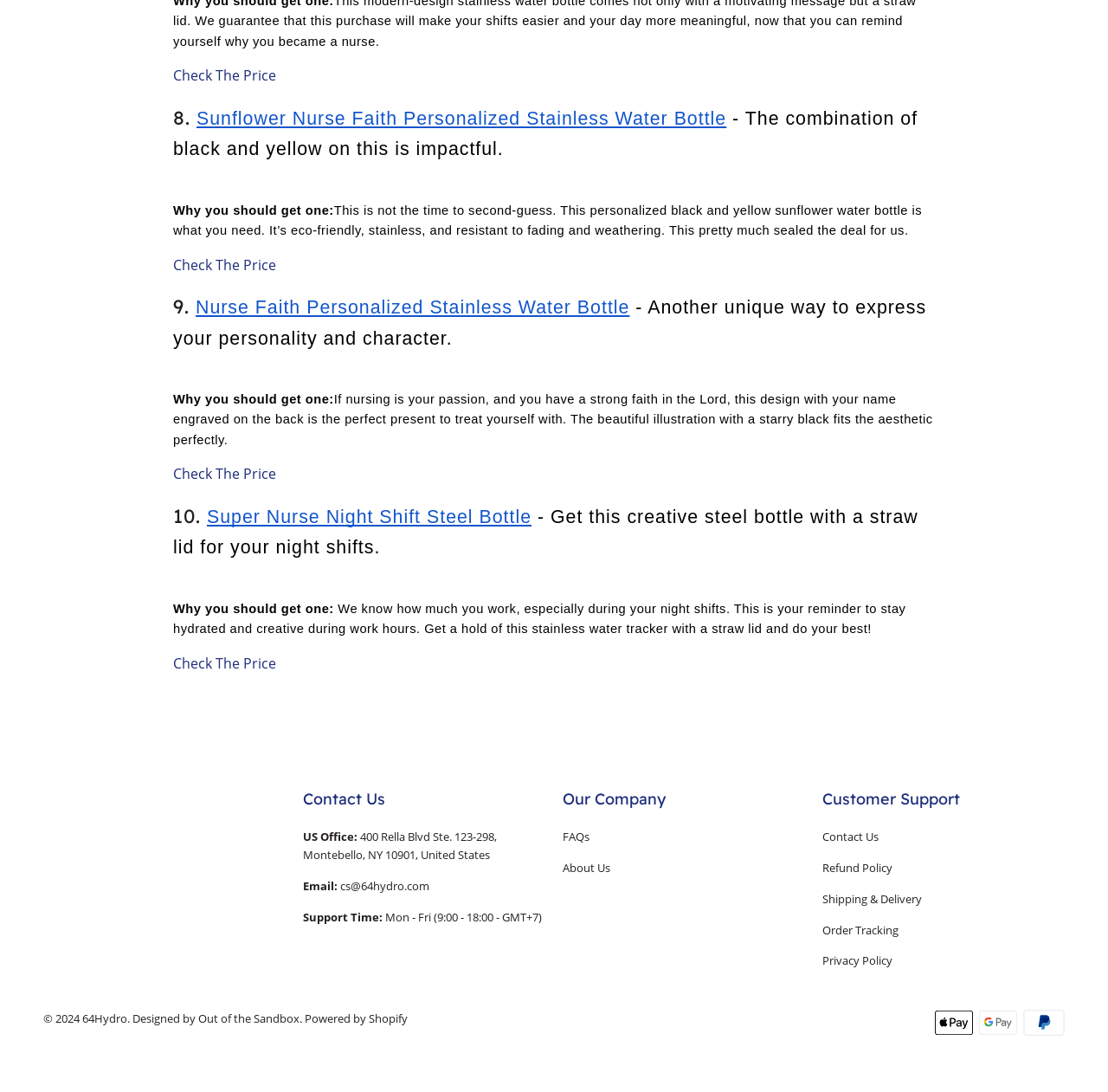How many water bottle designs are shown?
Analyze the image and provide a thorough answer to the question.

There are three water bottle designs shown on the webpage, each with a unique name and description, and a 'Check The Price' button next to each one.